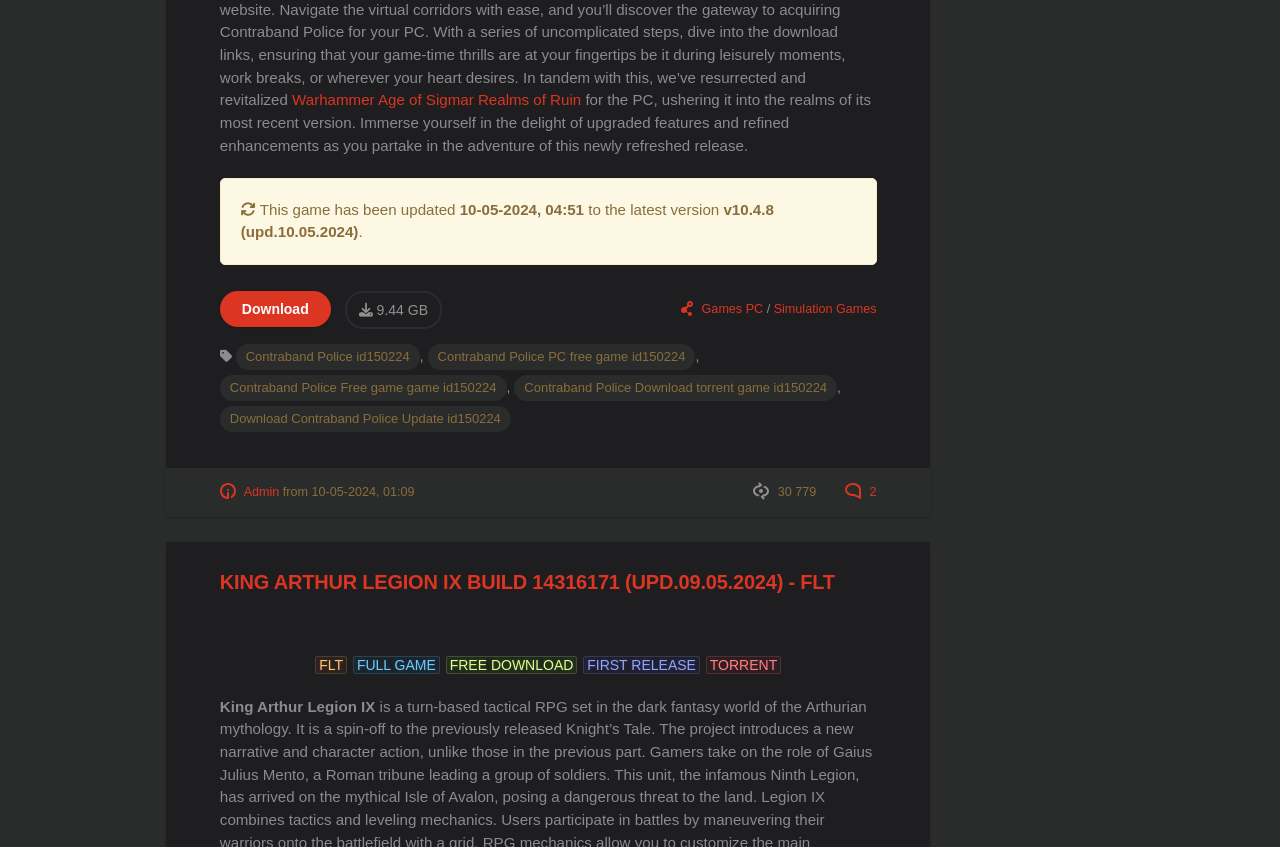What is the name of the game being updated?
Based on the visual content, answer with a single word or a brief phrase.

Warhammer Age of Sigmar Realms of Ruin